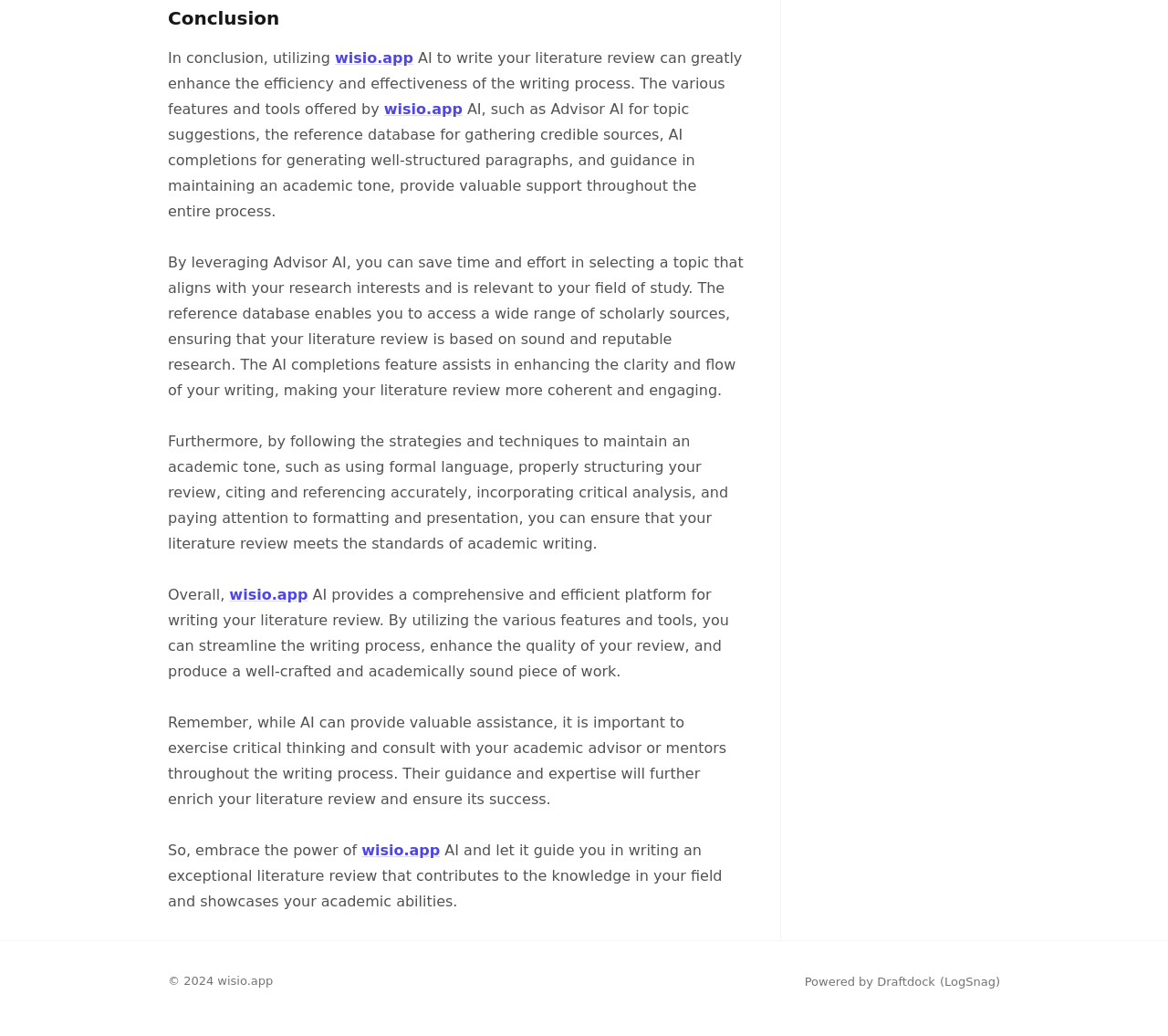Provide the bounding box coordinates of the HTML element this sentence describes: "(LogSnag)". The bounding box coordinates consist of four float numbers between 0 and 1, i.e., [left, top, right, bottom].

[0.805, 0.941, 0.856, 0.955]